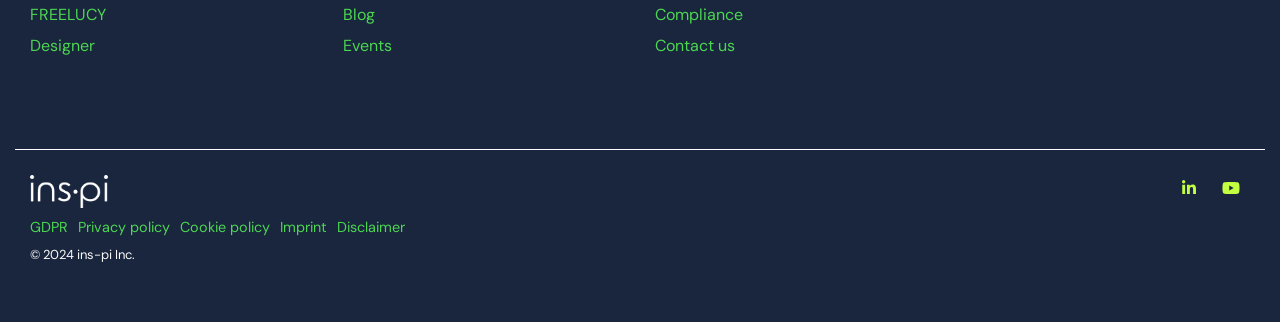Give the bounding box coordinates for this UI element: "Compliance". The coordinates should be four float numbers between 0 and 1, arranged as [left, top, right, bottom].

[0.512, 0.019, 0.58, 0.074]